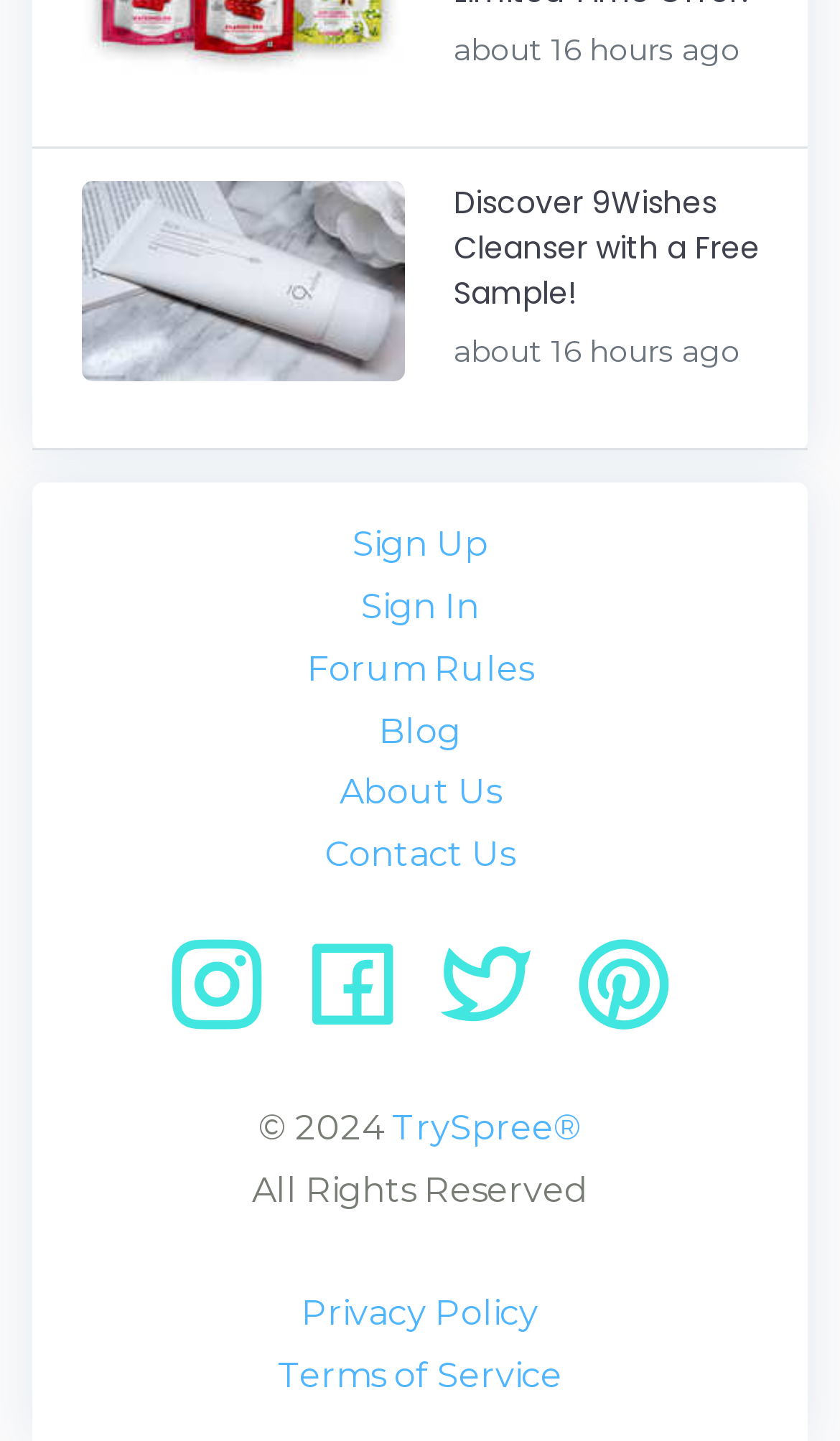Identify the bounding box for the element characterized by the following description: "title="TrySpree on Facebook"".

[0.355, 0.649, 0.517, 0.74]